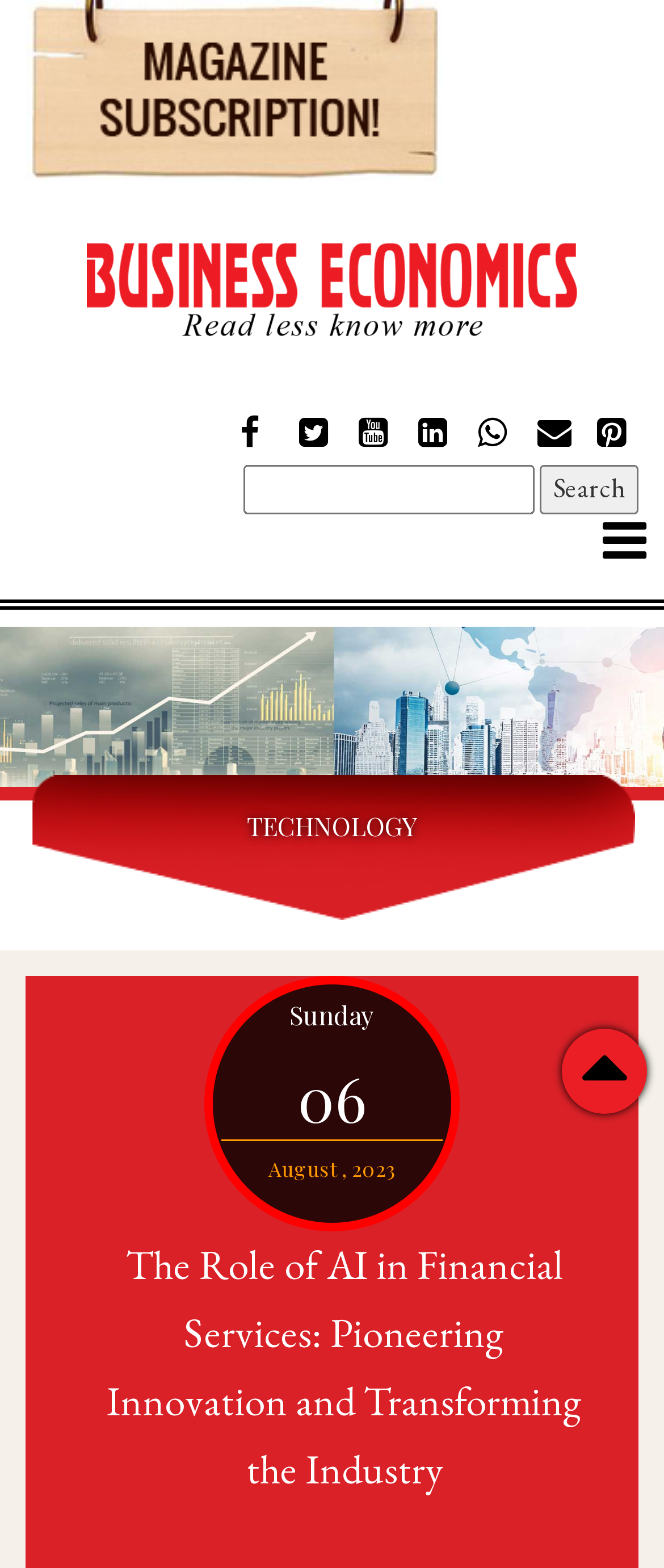Create a detailed summary of all the visual and textual information on the webpage.

The webpage appears to be an article or blog post about the role of AI in financial services, with a focus on innovation and transformation in the industry. 

At the top of the page, there is a row of social media links, represented by icons, stretching from the left to the right side of the page. Below these links, there is a Quippo logo, accompanied by an image. 

On the left side of the page, there is a search form with a text box and a search button. 

The main content of the page is divided into sections, with headings such as "TECHNOLOGY" and a date section that displays the day of the week, date, and month. 

The article title, "The Role of AI in Financial Services: Pioneering Innovation and Transforming the Industry", is prominently displayed in the middle of the page. 

At the bottom of the page, there is a timestamp indicating the time the article was posted, "17:21 pm". 

There is also a large background image that spans the entire width of the page, located below the top navigation section.